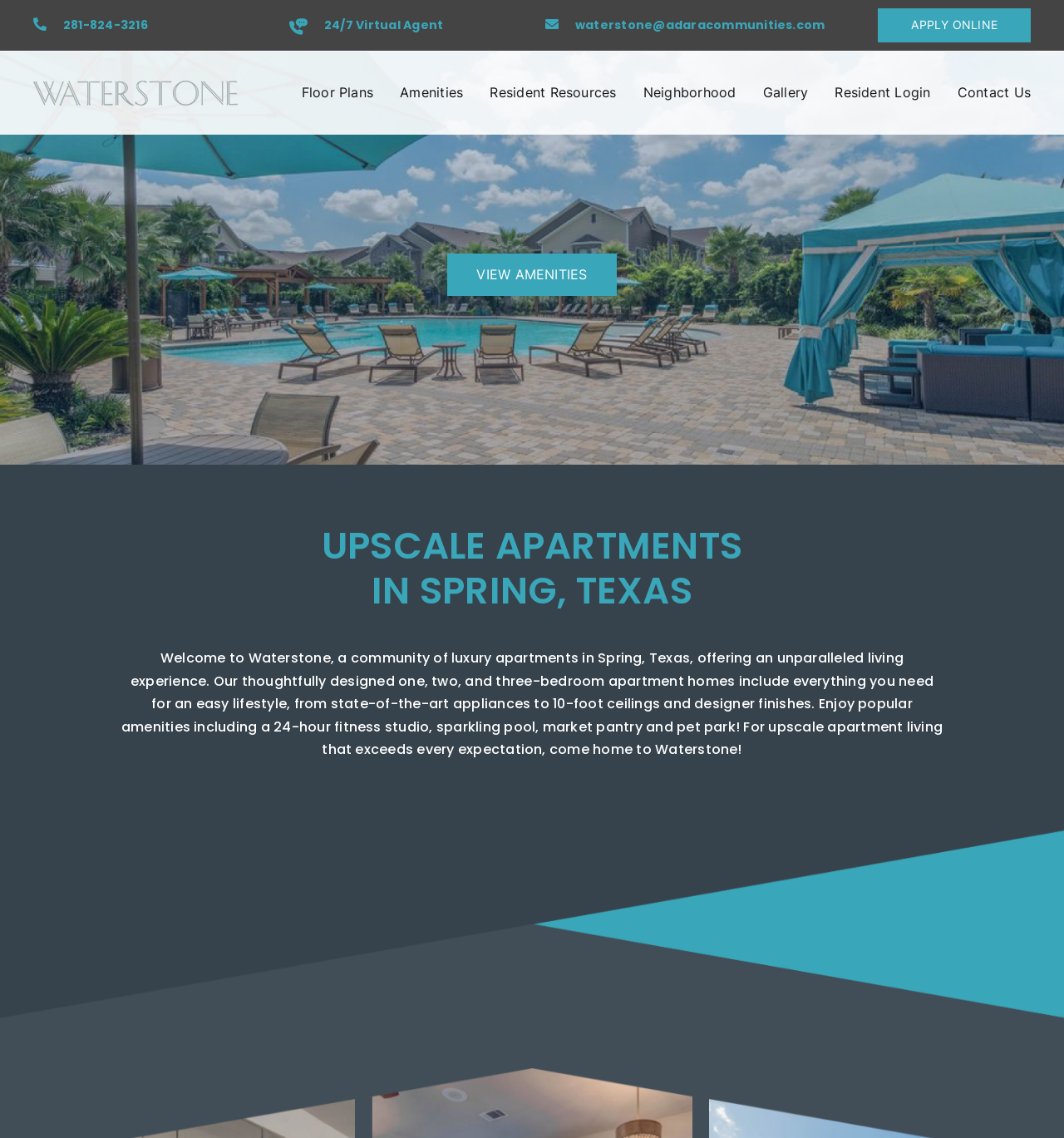Analyze the image and deliver a detailed answer to the question: What is the email address to contact Waterstone?

I found the email address by looking at the top section of the webpage, where there are three links side by side. The third link has a heading with the email address waterstone@adaracommunities.com.